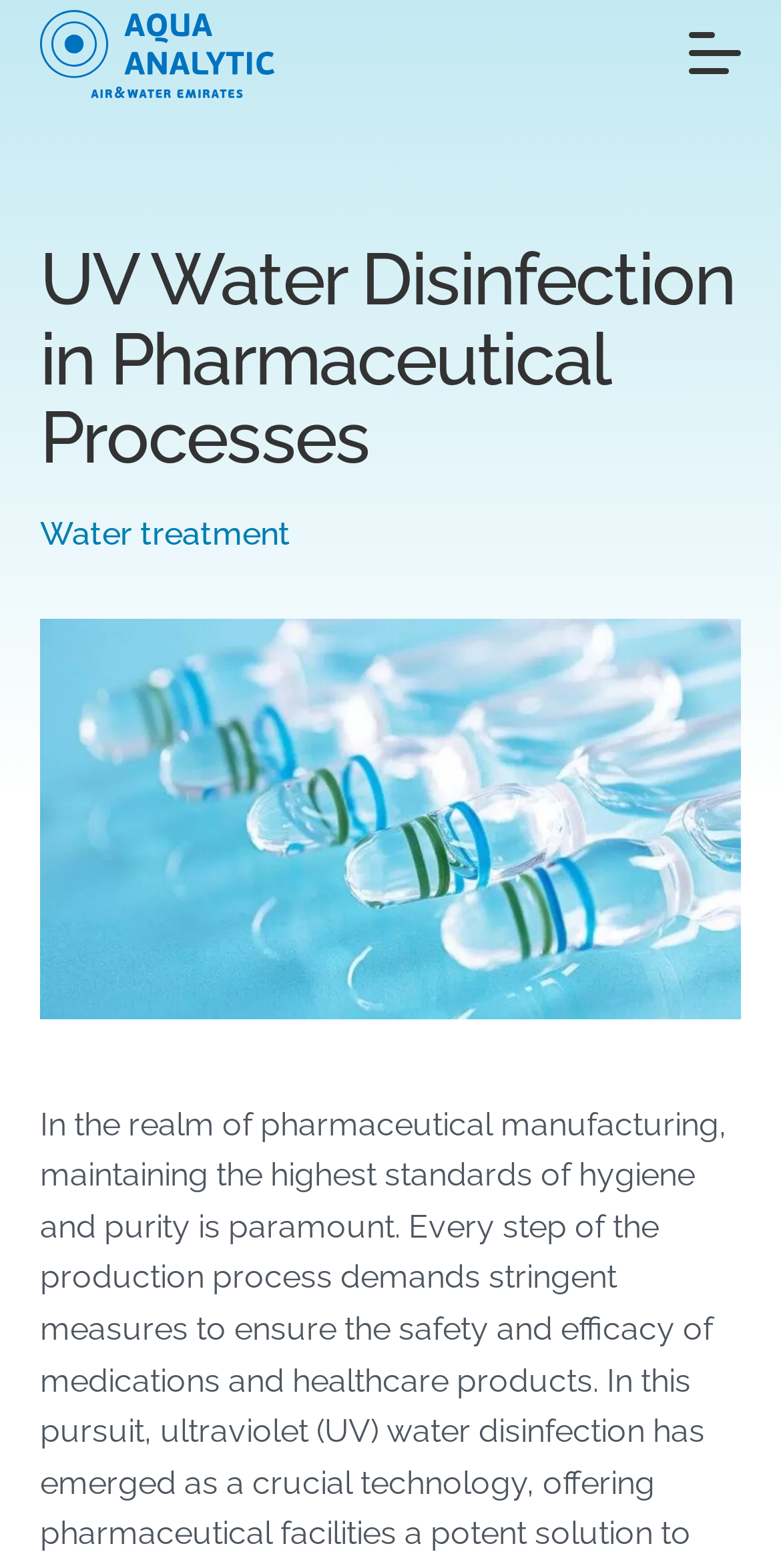Locate and extract the headline of this webpage.

UV Water Disinfection in Pharmaceutical Processes